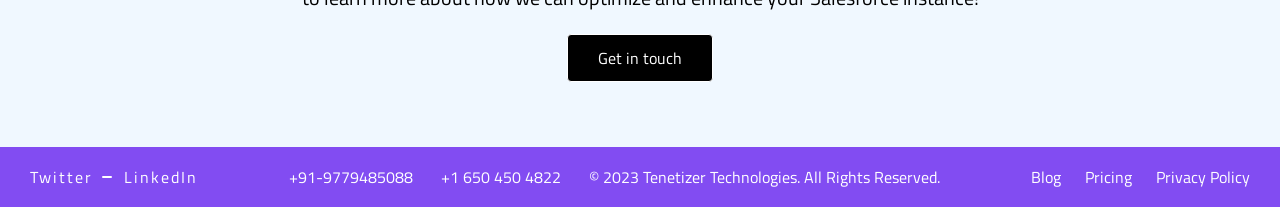What is the last item in the footer? Examine the screenshot and reply using just one word or a brief phrase.

Privacy Policy